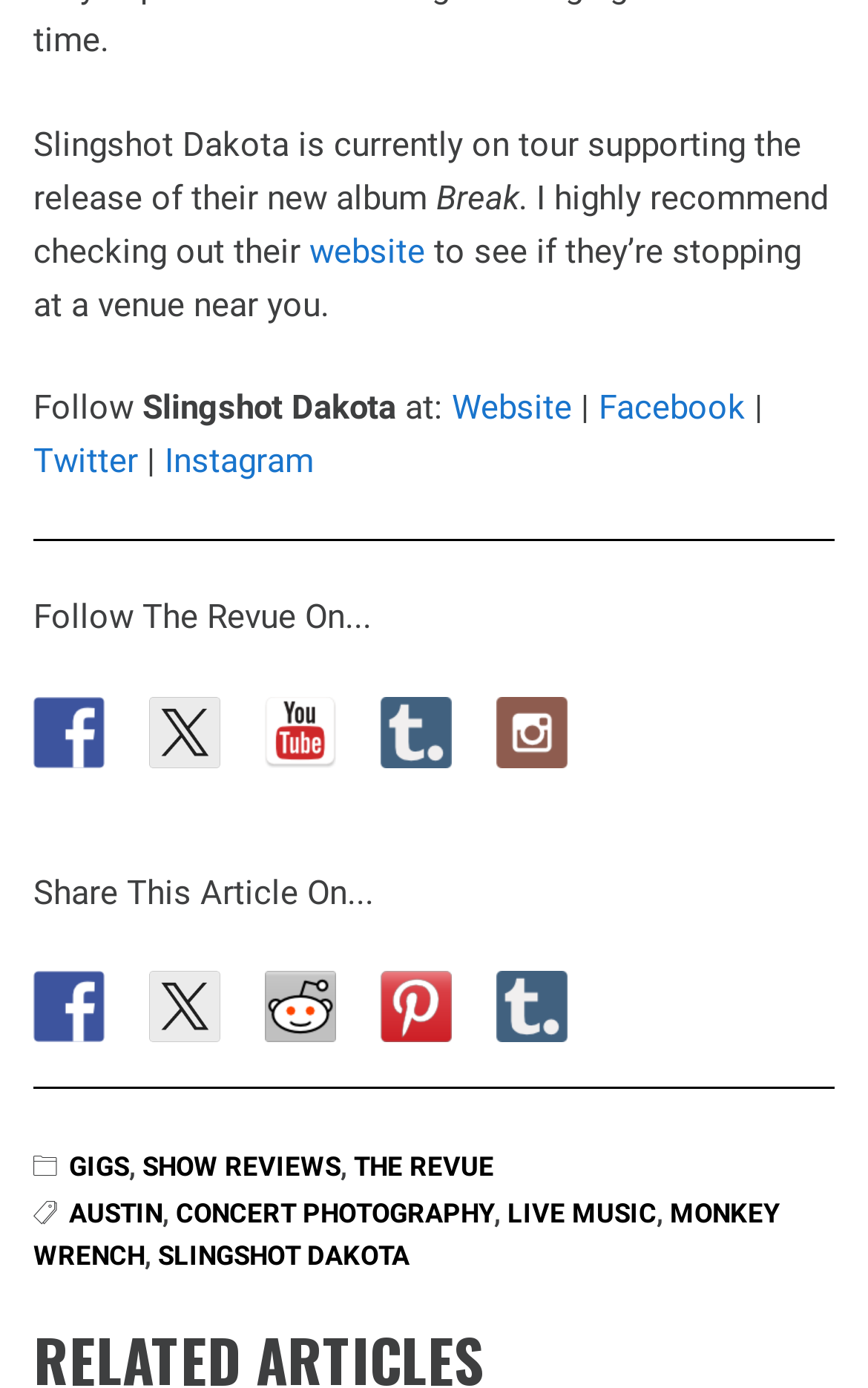Provide a brief response to the question using a single word or phrase: 
What social media platforms can I follow Slingshot Dakota on?

Facebook, Twitter, Instagram